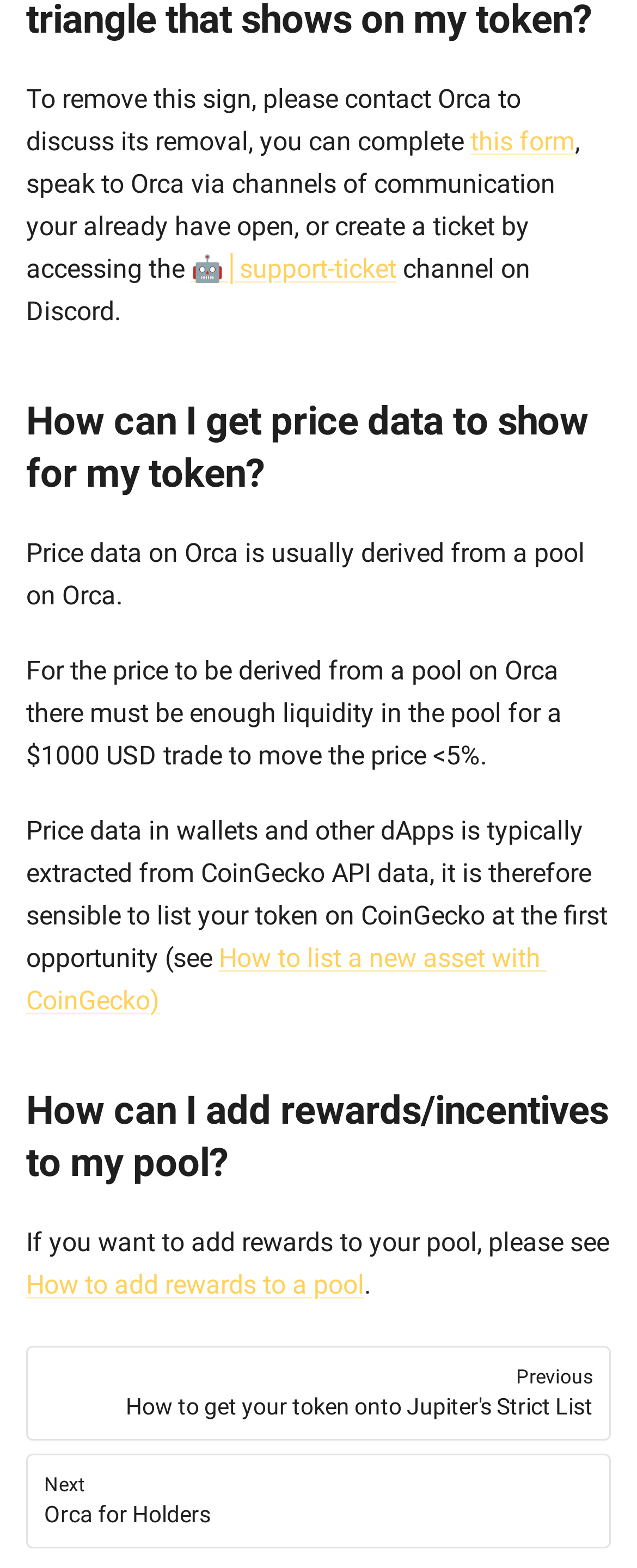Identify the bounding box of the HTML element described as: "this form".

[0.738, 0.08, 0.903, 0.099]